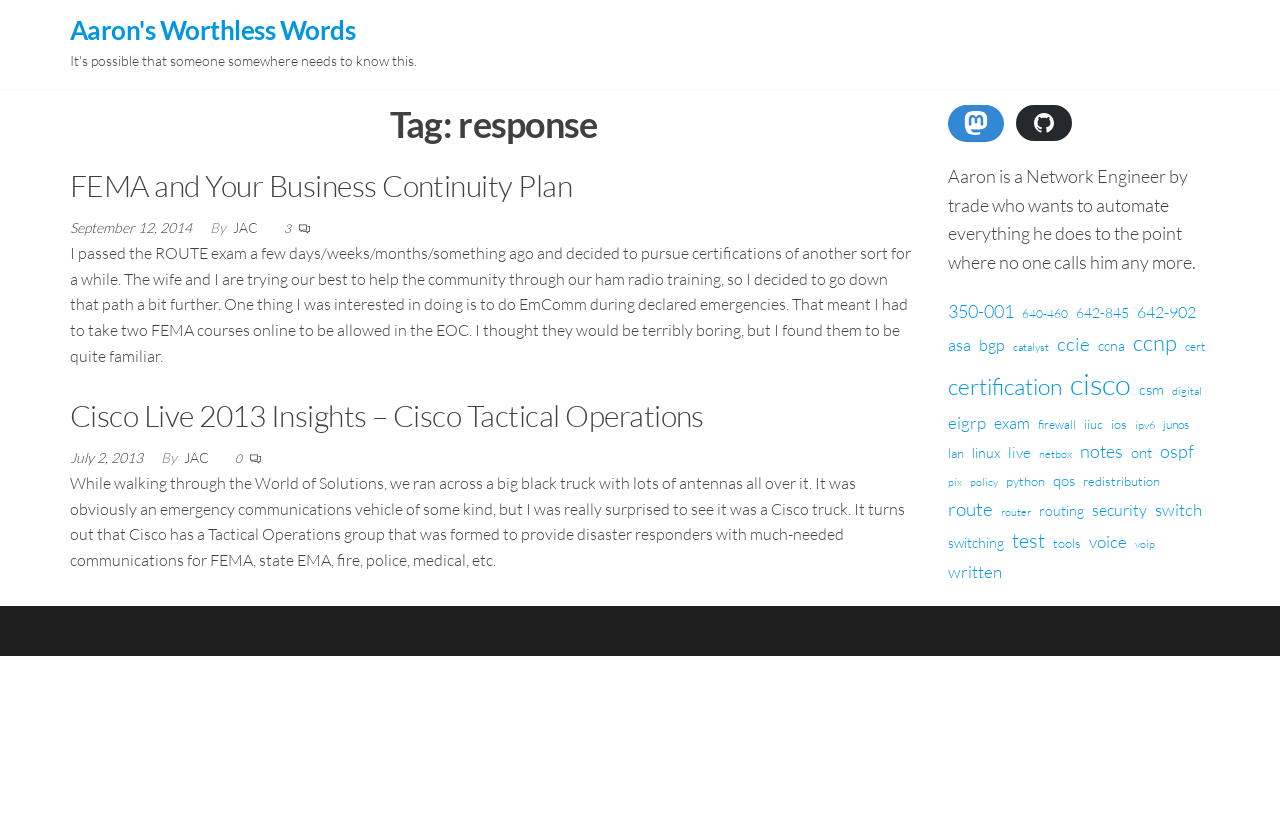What is the date of the first article?
Respond with a short answer, either a single word or a phrase, based on the image.

September 12, 2014